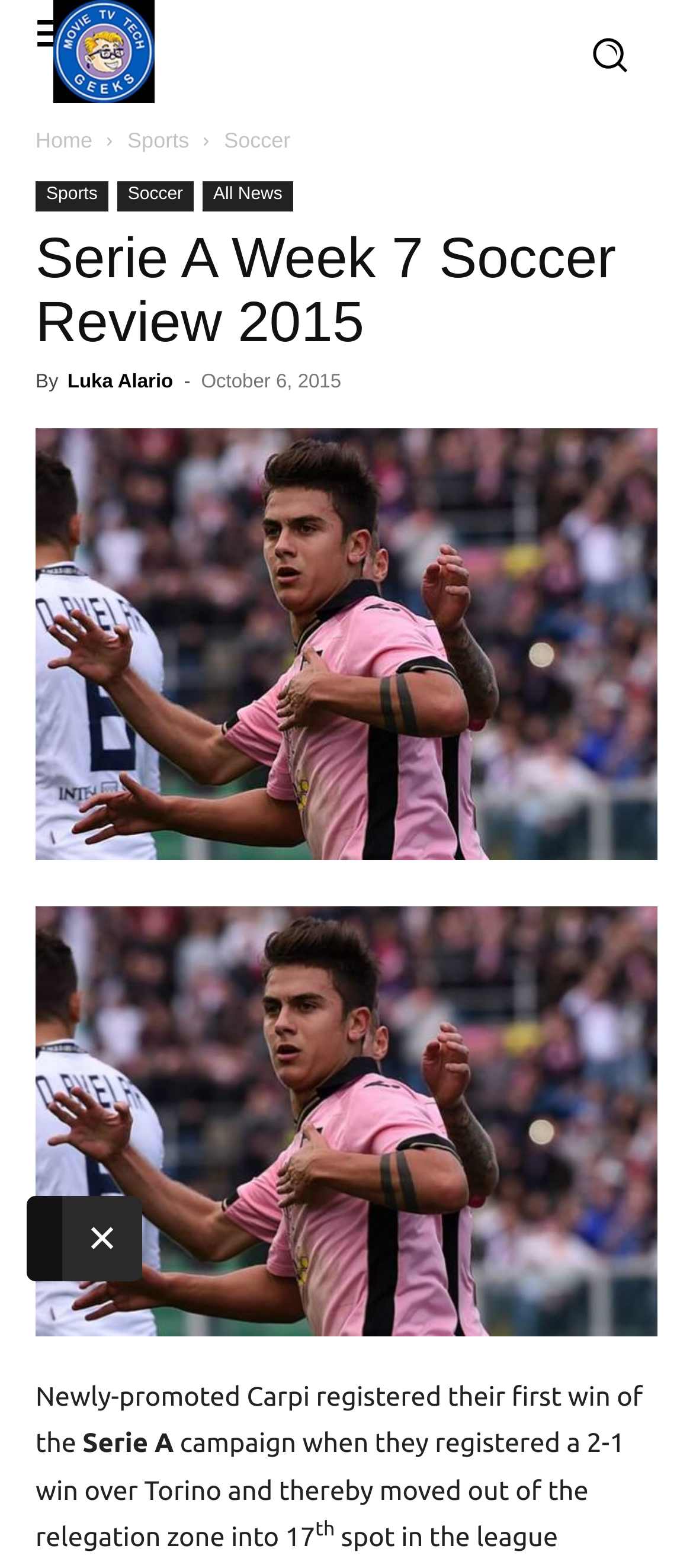Locate the bounding box coordinates of the segment that needs to be clicked to meet this instruction: "Click the 'Close ×' button".

[0.09, 0.763, 0.205, 0.817]